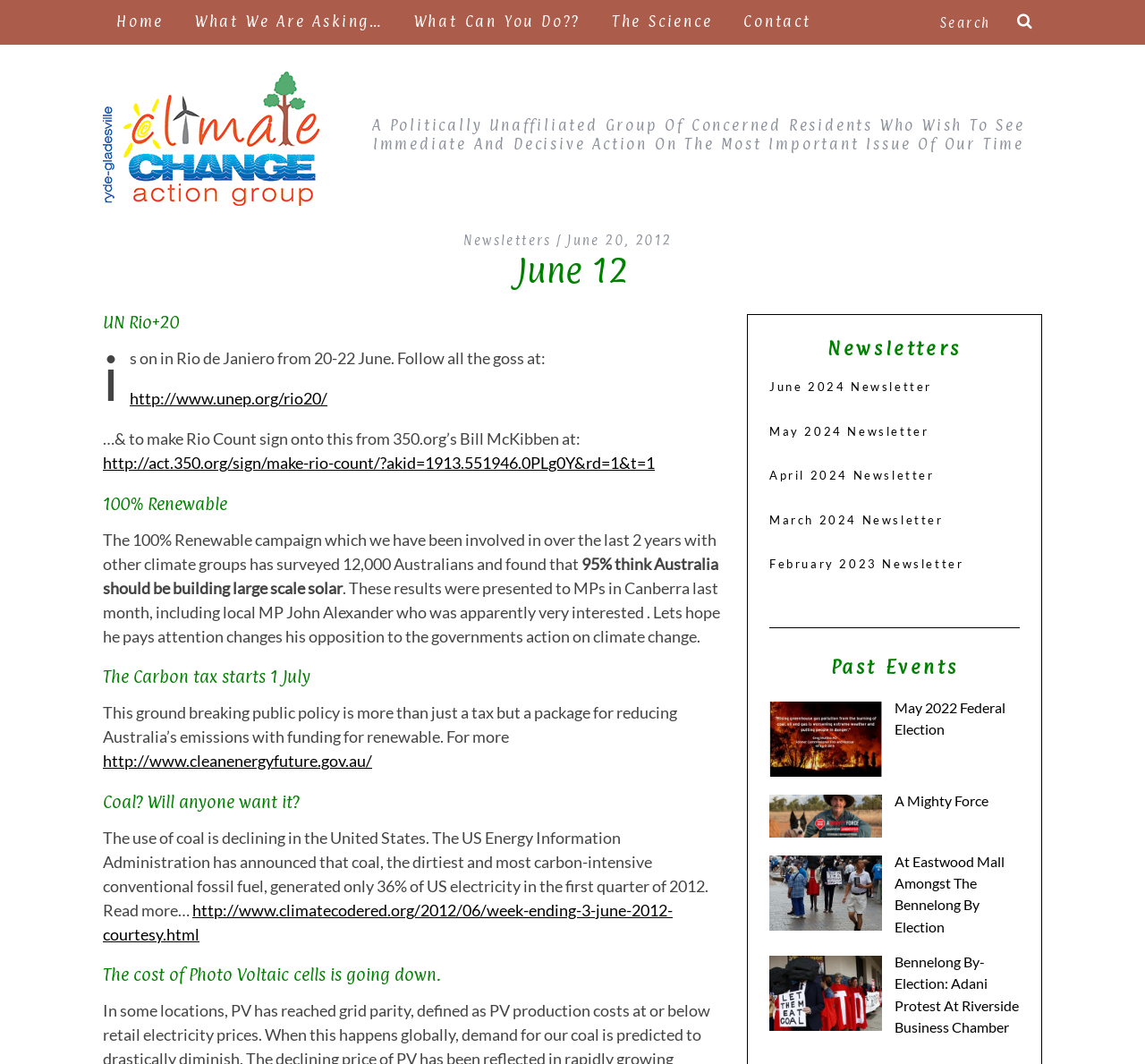Could you locate the bounding box coordinates for the section that should be clicked to accomplish this task: "Search for something".

[0.809, 0.0, 0.91, 0.042]